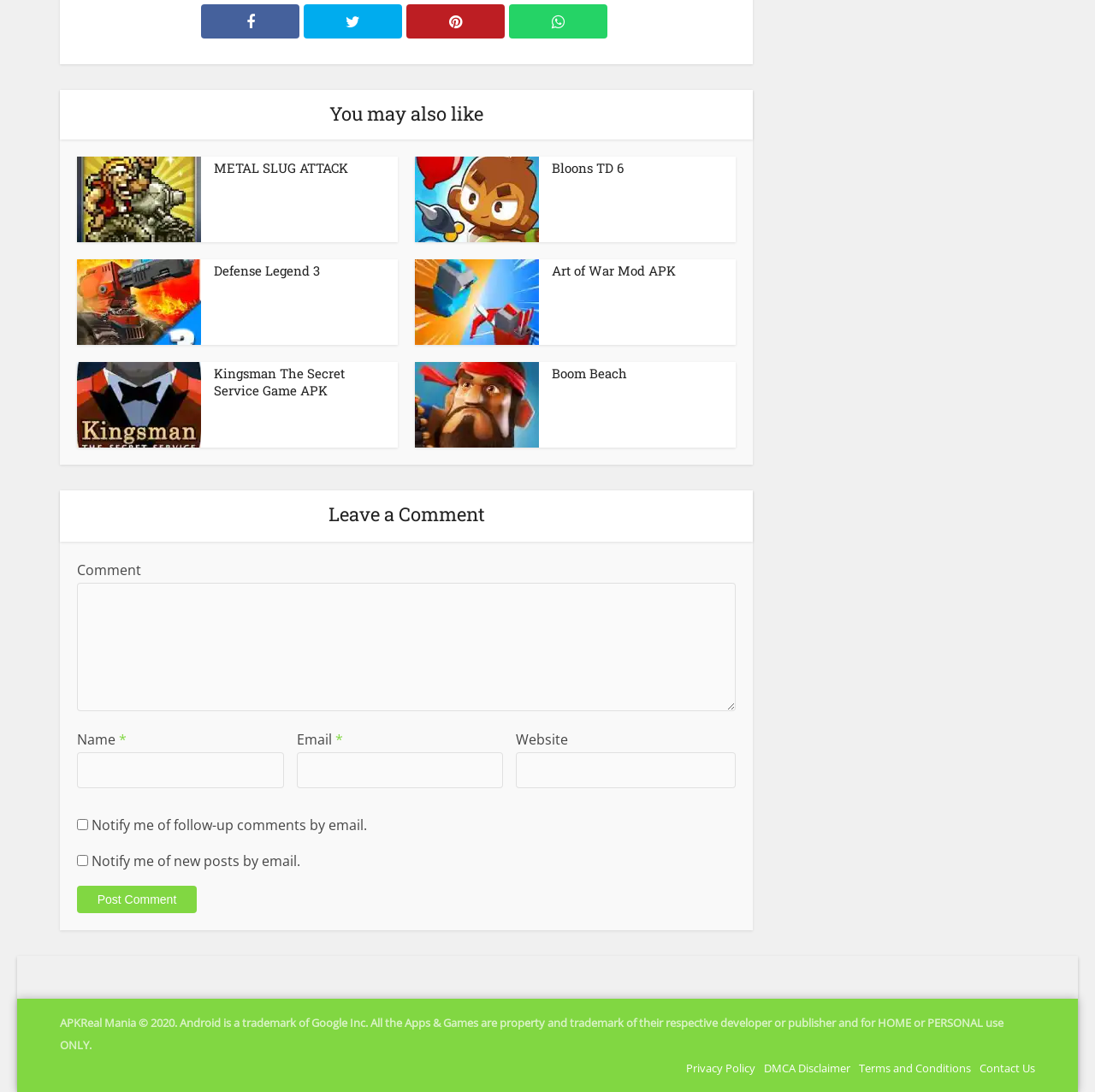Please identify the bounding box coordinates of the element that needs to be clicked to execute the following command: "Click on the 'Post Comment' button". Provide the bounding box using four float numbers between 0 and 1, formatted as [left, top, right, bottom].

[0.07, 0.811, 0.18, 0.836]